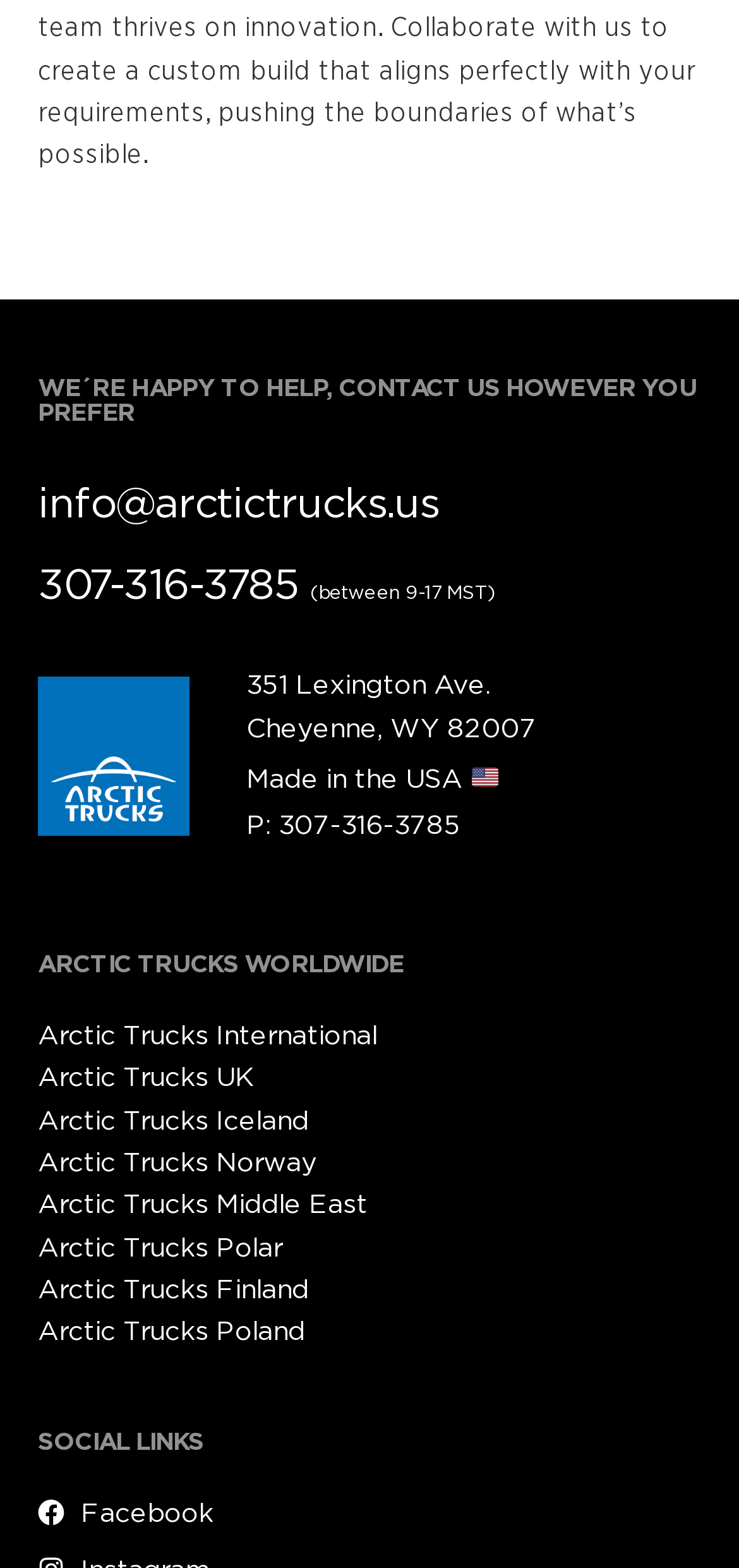Locate the bounding box of the UI element based on this description: "Arctic Trucks Middle East". Provide four float numbers between 0 and 1 as [left, top, right, bottom].

[0.051, 0.755, 0.949, 0.782]